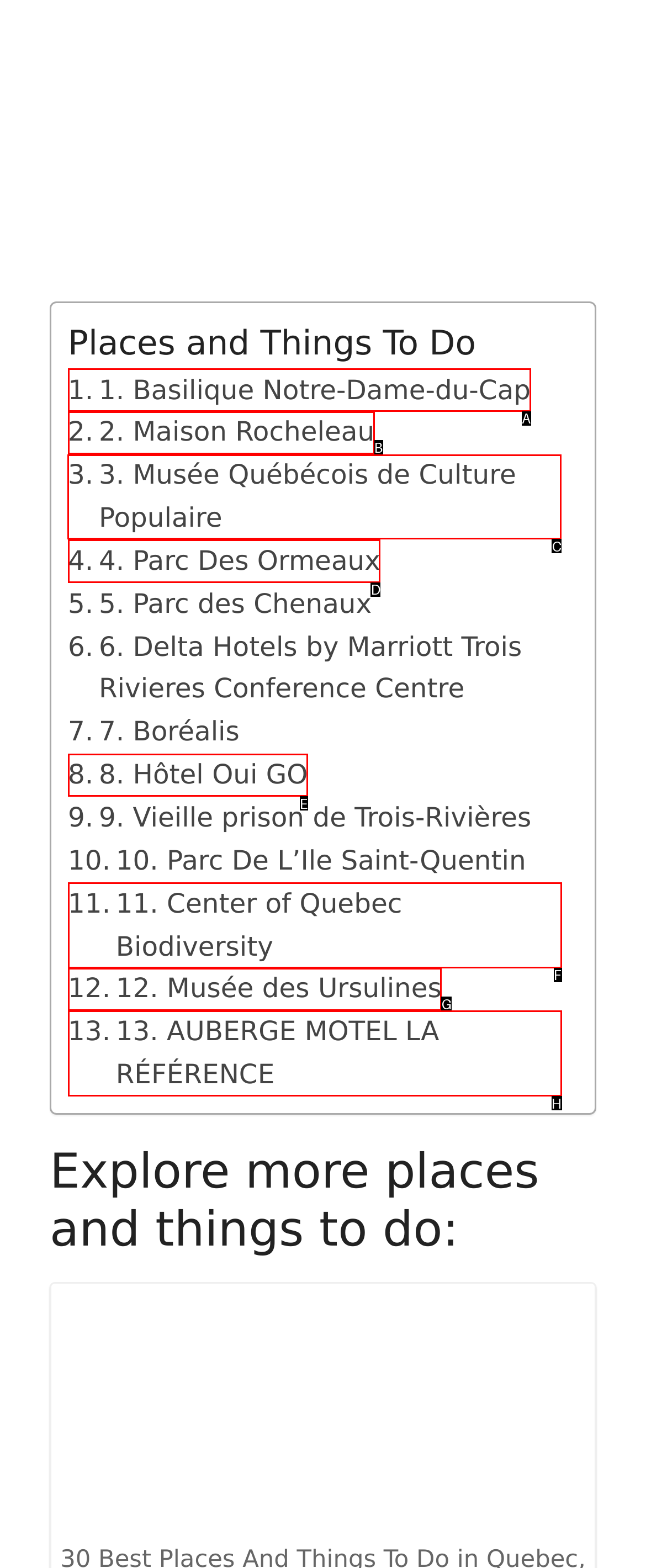To complete the task: Click on Tags, select the appropriate UI element to click. Respond with the letter of the correct option from the given choices.

None